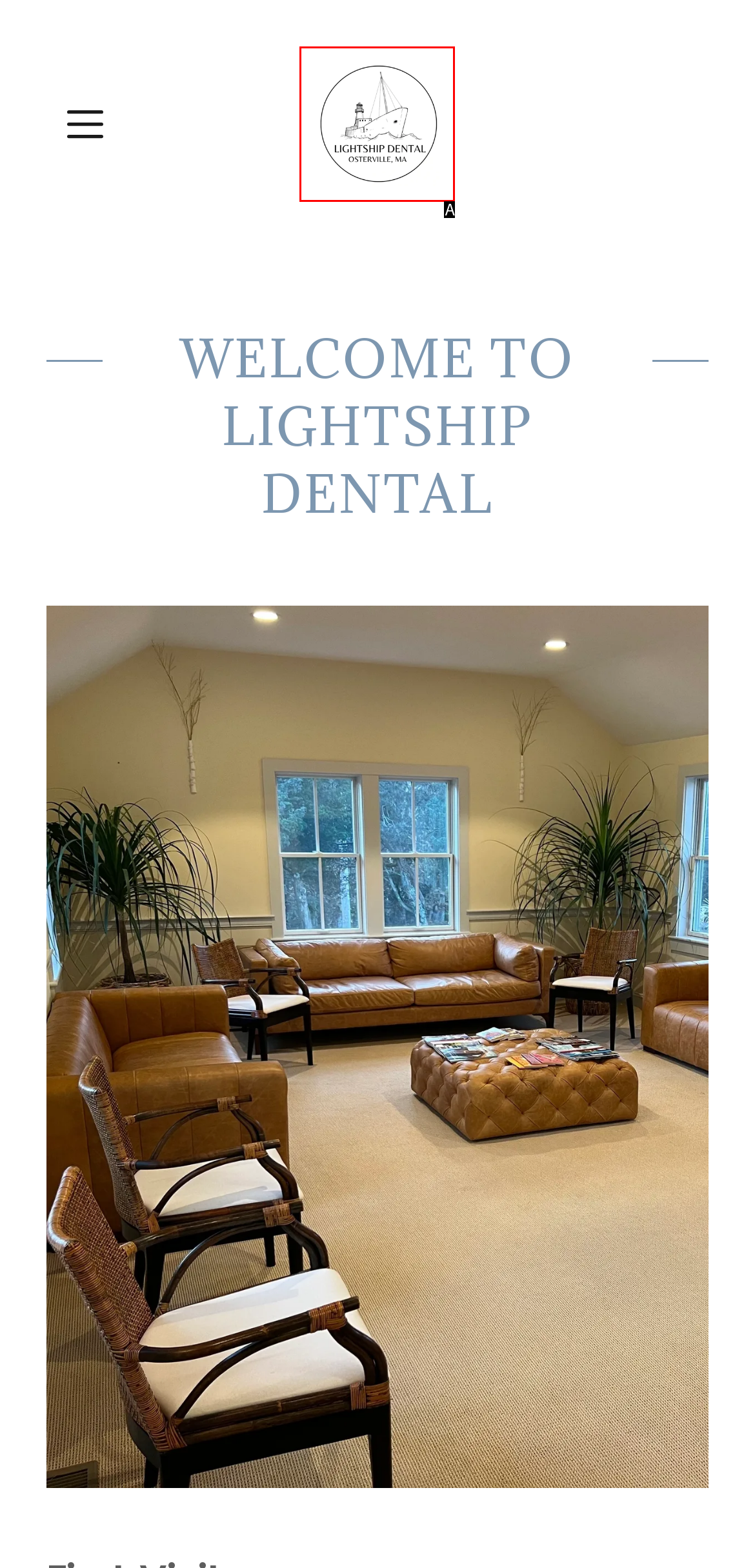Identify the HTML element that best matches the description: title="LIGHTSHIP DENTAL". Provide your answer by selecting the corresponding letter from the given options.

A